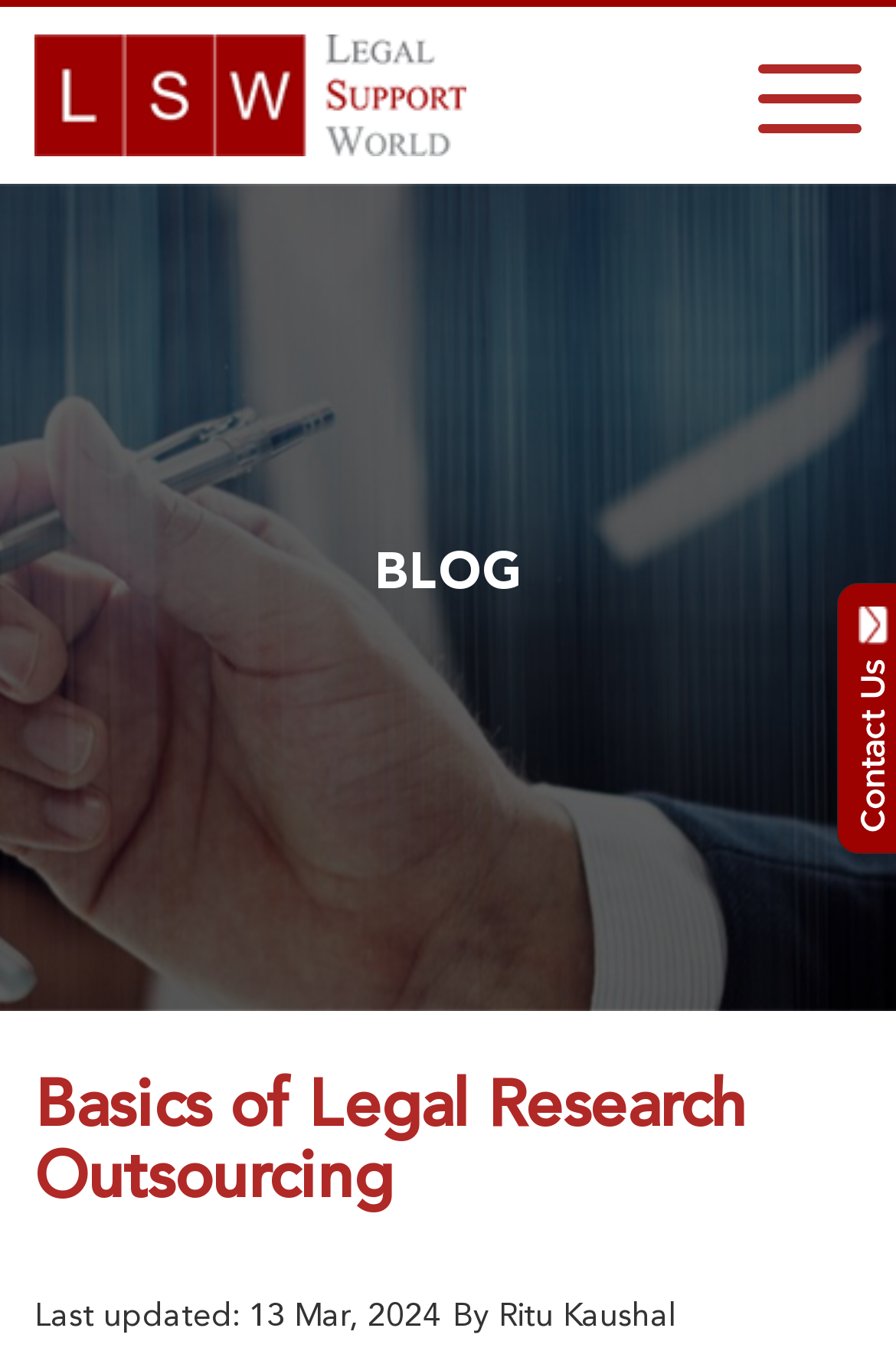Given the description: "Basics of Legal Research Outsourcing", determine the bounding box coordinates of the UI element. The coordinates should be formatted as four float numbers between 0 and 1, [left, top, right, bottom].

[0.038, 0.798, 0.833, 0.898]